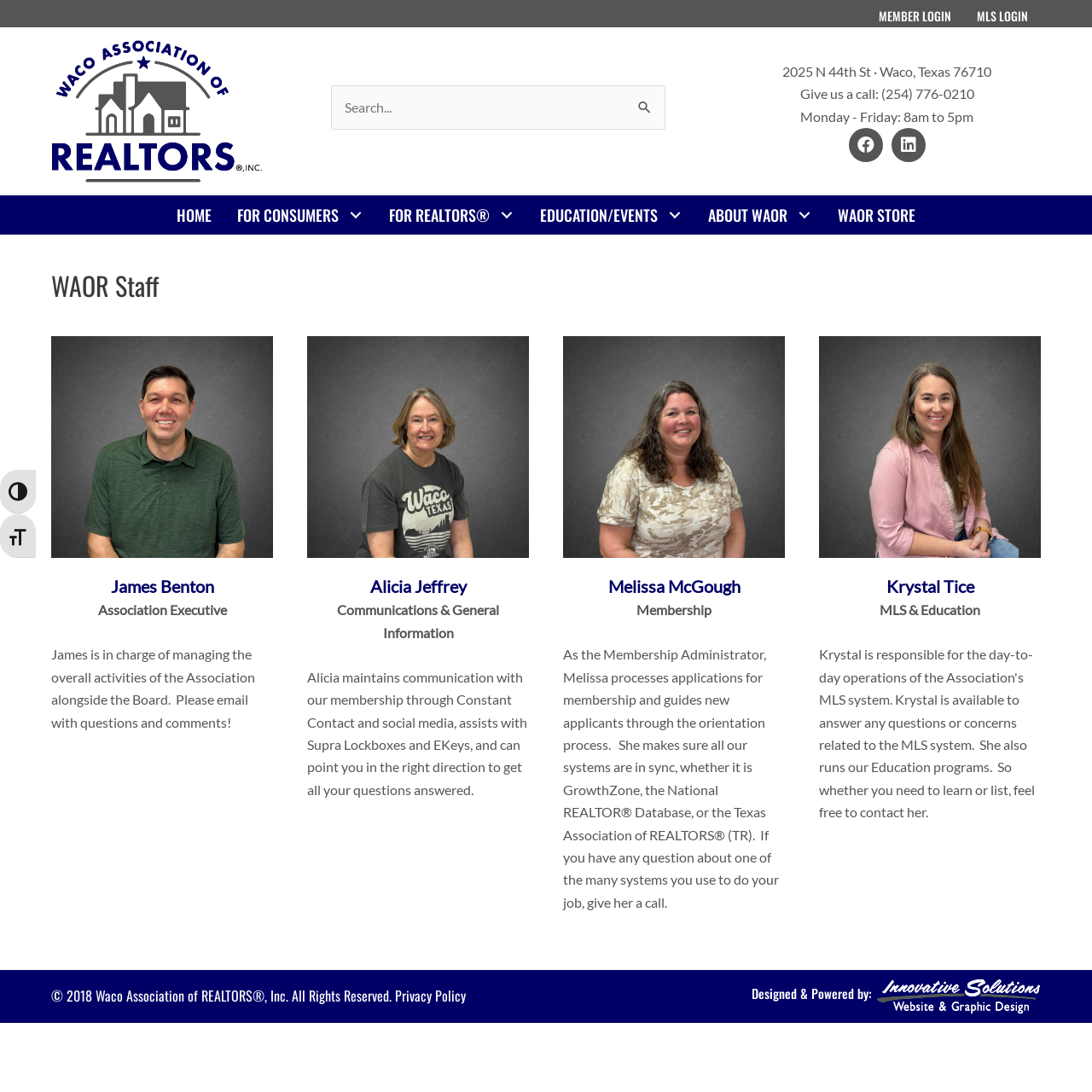Based on the element description parent_node: Search for: name="s" placeholder="Search...", identify the bounding box of the UI element in the given webpage screenshot. The coordinates should be in the format (top-left x, top-left y, bottom-right x, bottom-right y) and must be between 0 and 1.

[0.303, 0.078, 0.609, 0.119]